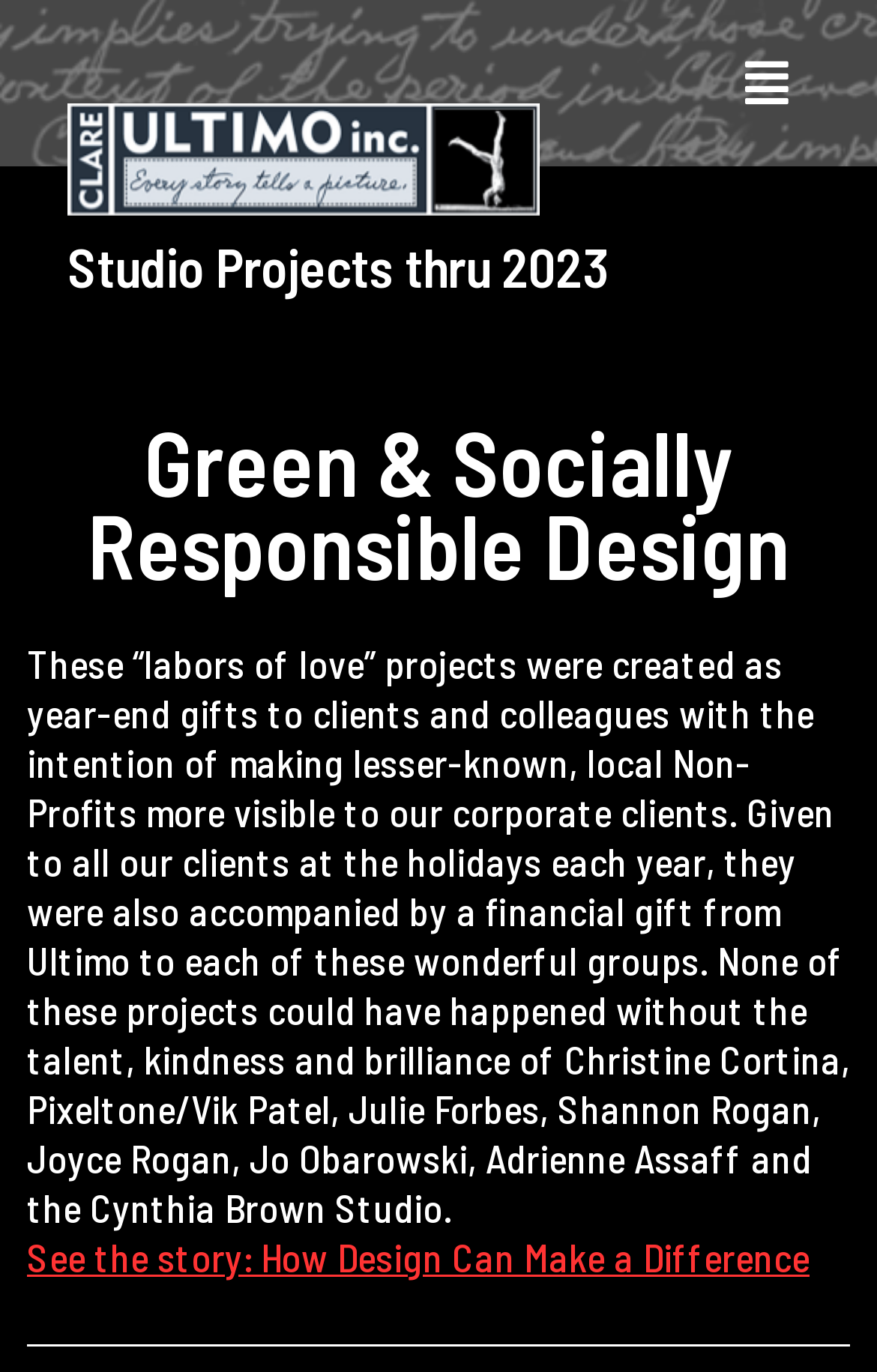Please reply with a single word or brief phrase to the question: 
How many non-profit groups were supported?

Multiple